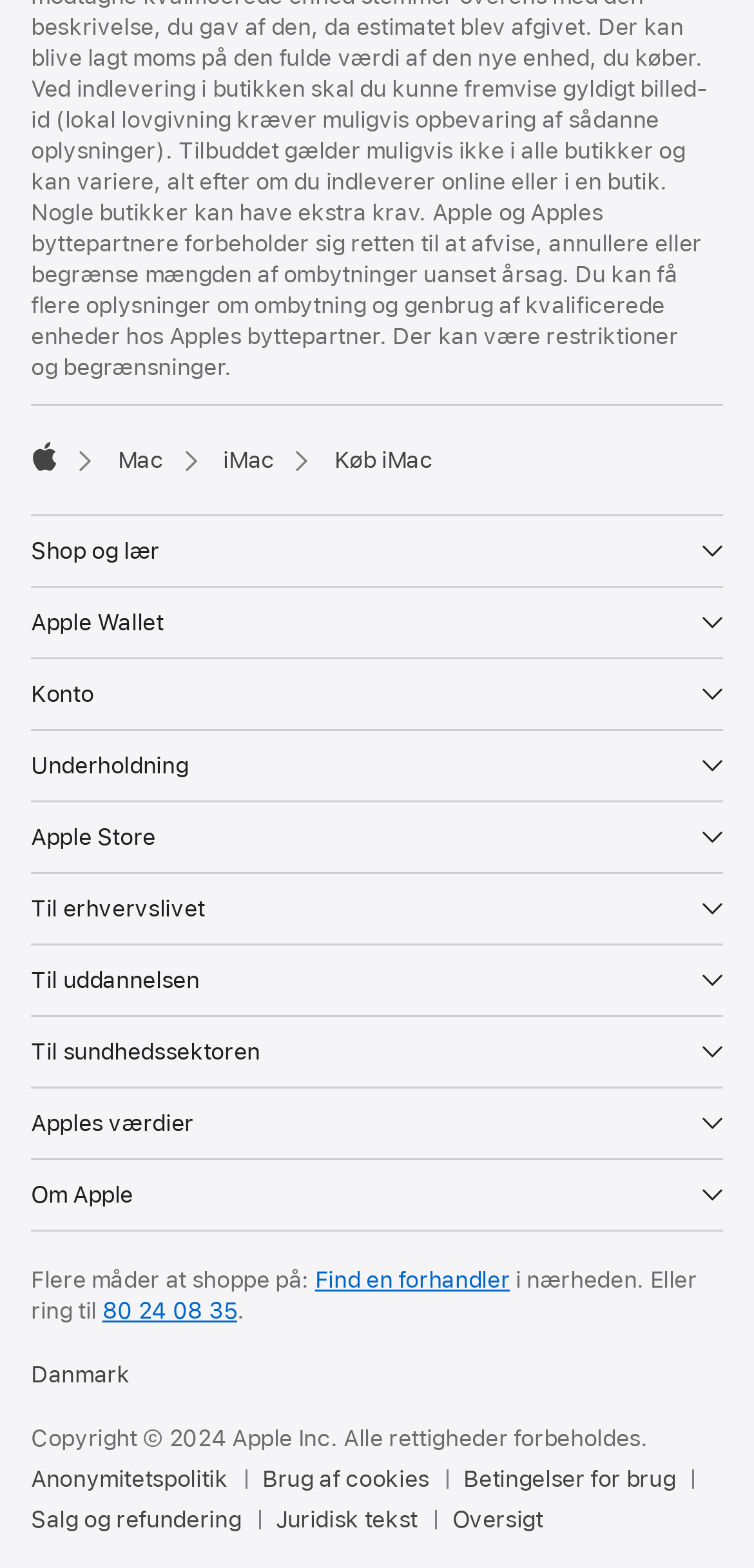What is the brand of the products? Refer to the image and provide a one-word or short phrase answer.

Apple